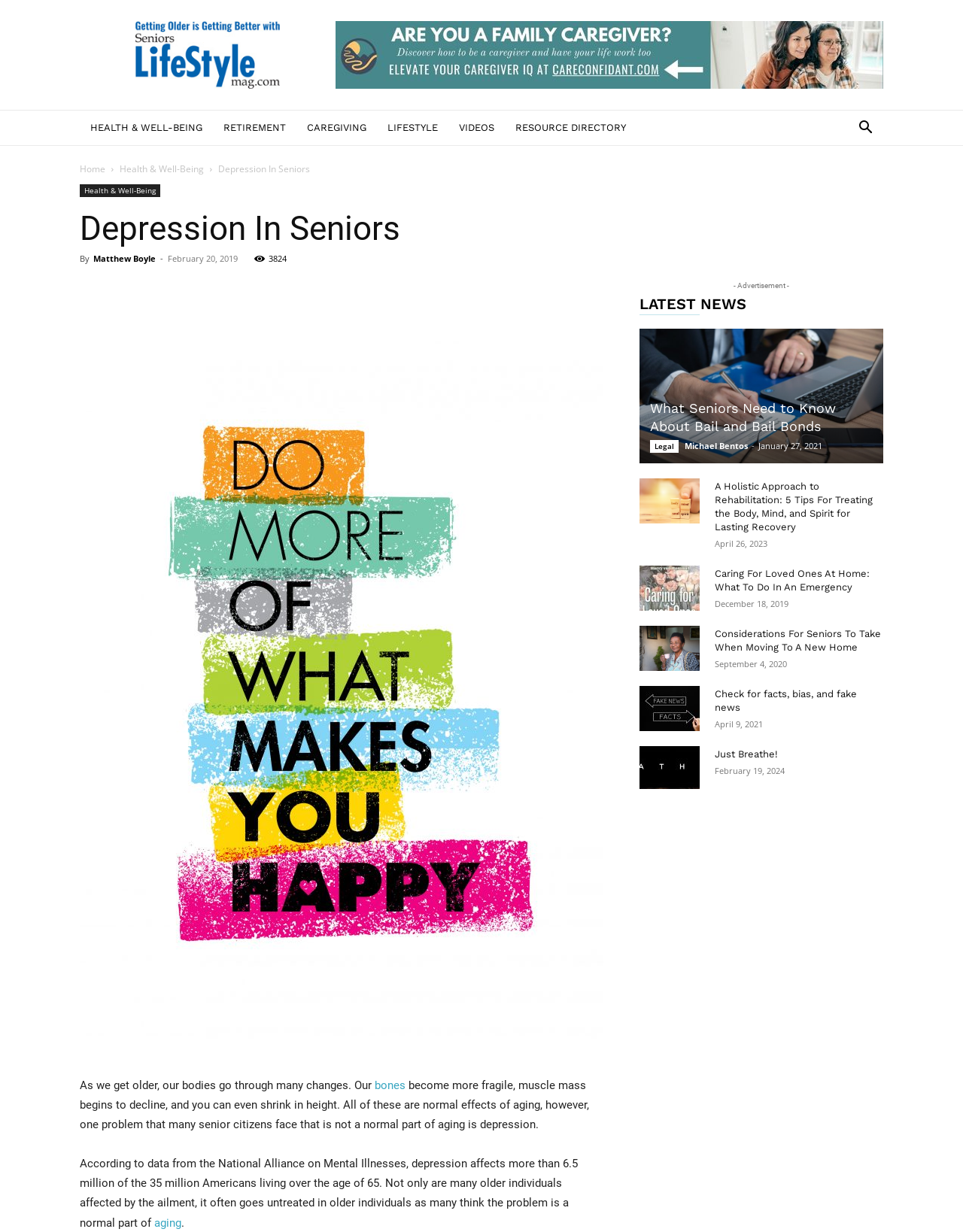Respond to the question below with a concise word or phrase:
How many Americans over 65 are affected by depression?

more than 6.5 million